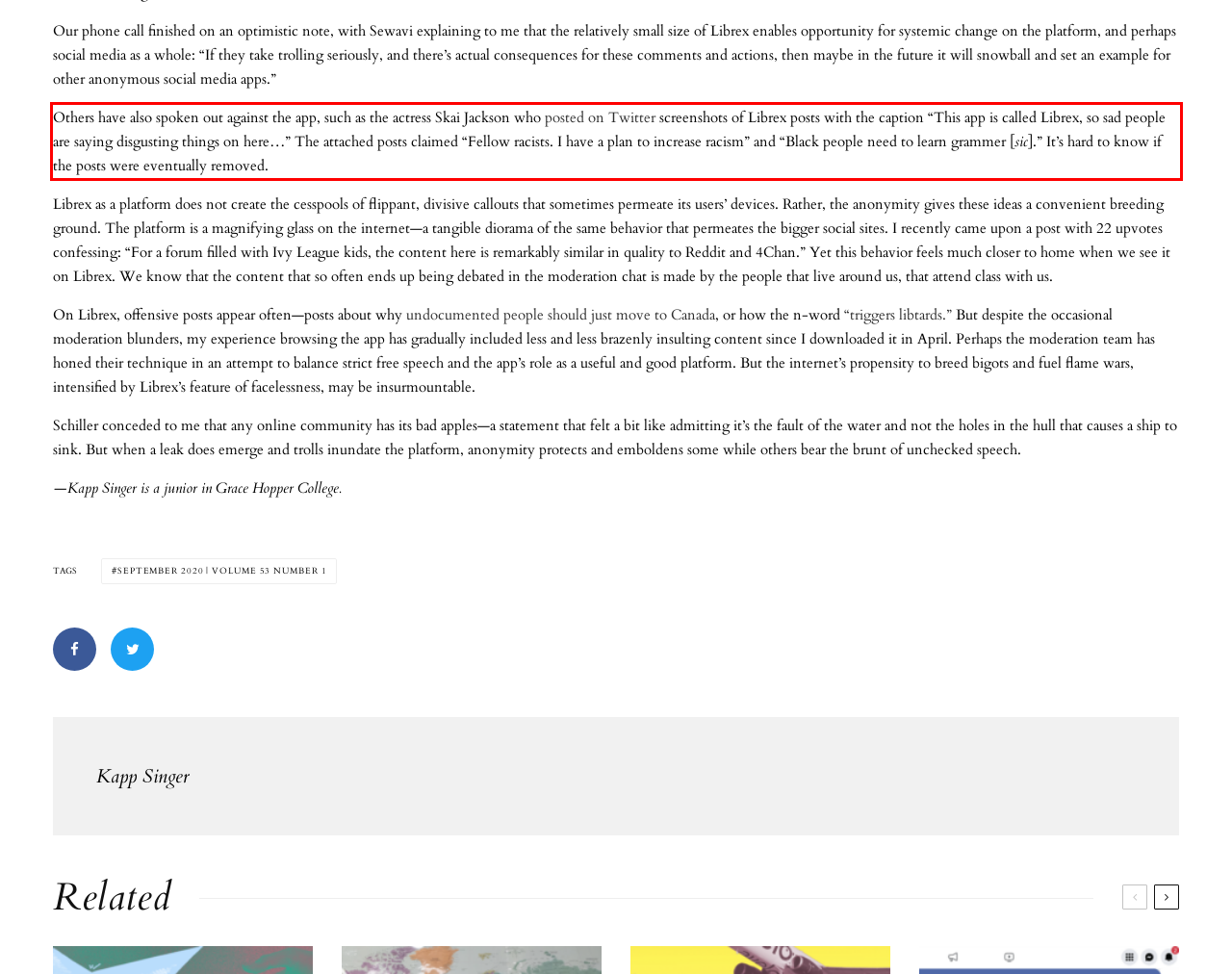You have a screenshot of a webpage with a red bounding box. Identify and extract the text content located inside the red bounding box.

Others have also spoken out against the app, such as the actress Skai Jackson who posted on Twitter screenshots of Librex posts with the caption “This app is called Librex, so sad people are saying disgusting things on here…” The attached posts claimed “Fellow racists. I have a plan to increase racism” and “Black people need to learn grammer [sic].” It’s hard to know if the posts were eventually removed.